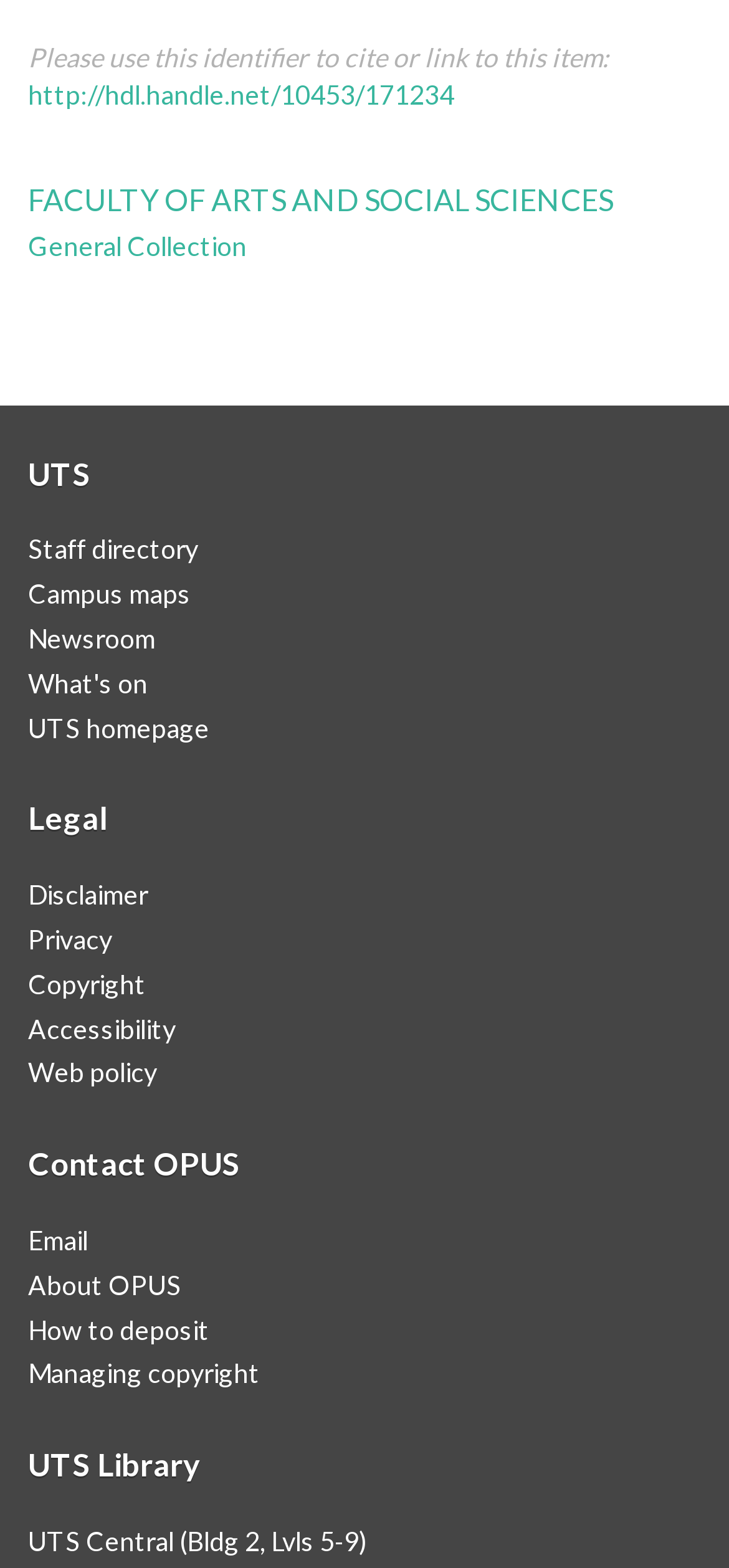Given the content of the image, can you provide a detailed answer to the question?
How many links are there under 'Legal'?

Under the static text 'Legal', there are four links: 'Disclaimer', 'Privacy', 'Copyright', and 'Web policy'.